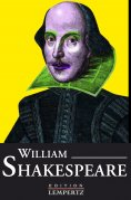Use a single word or phrase to respond to the question:
Who is the publisher of the associated publication?

Lempertz